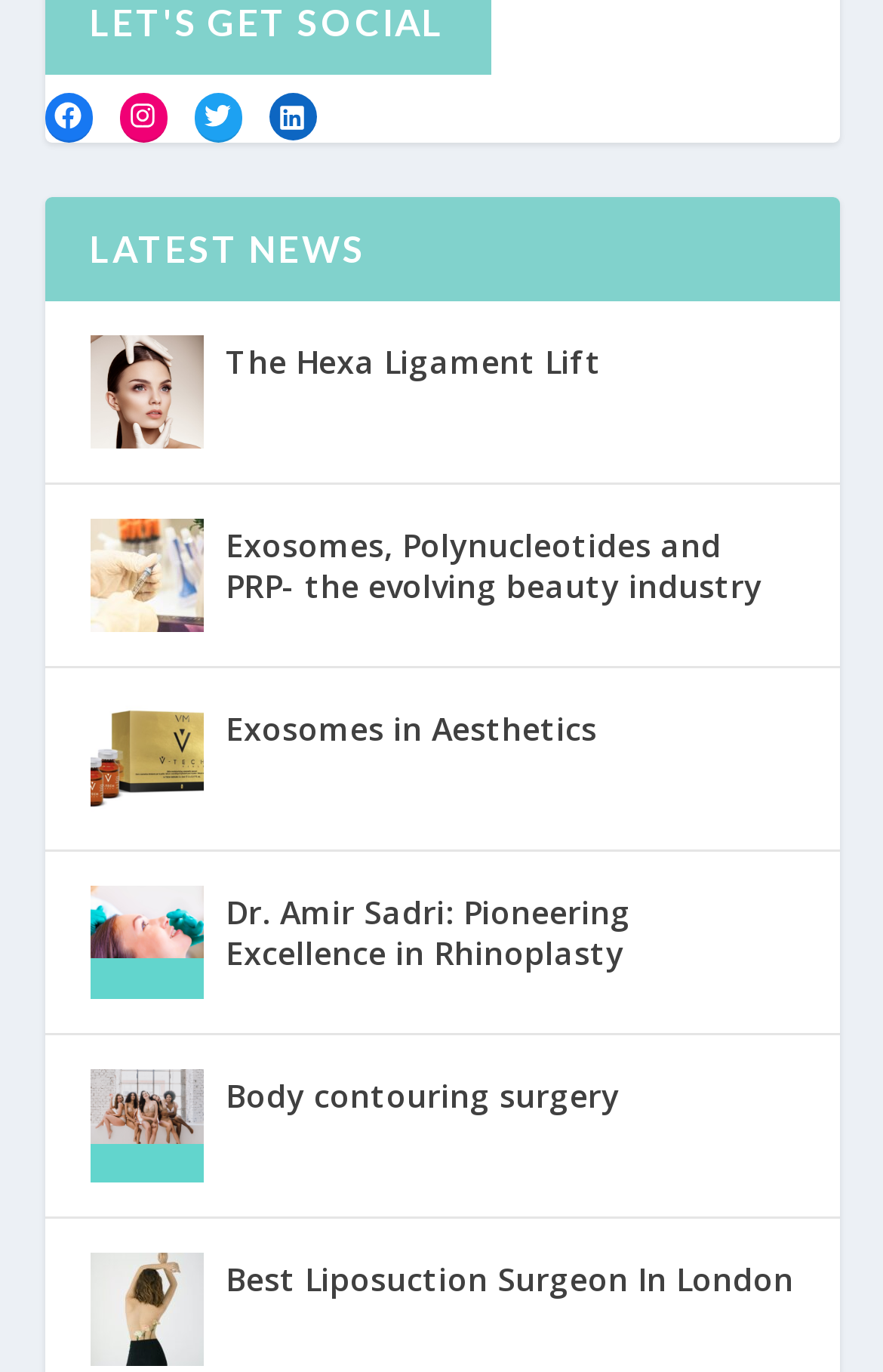What is the vertical position of the 'LATEST NEWS' heading?
Please provide a comprehensive answer based on the visual information in the image.

I compared the y1 and y2 coordinates of the 'LATEST NEWS' heading with those of the news article links and found that its y1 and y2 values are smaller, indicating that it is positioned above the news articles.